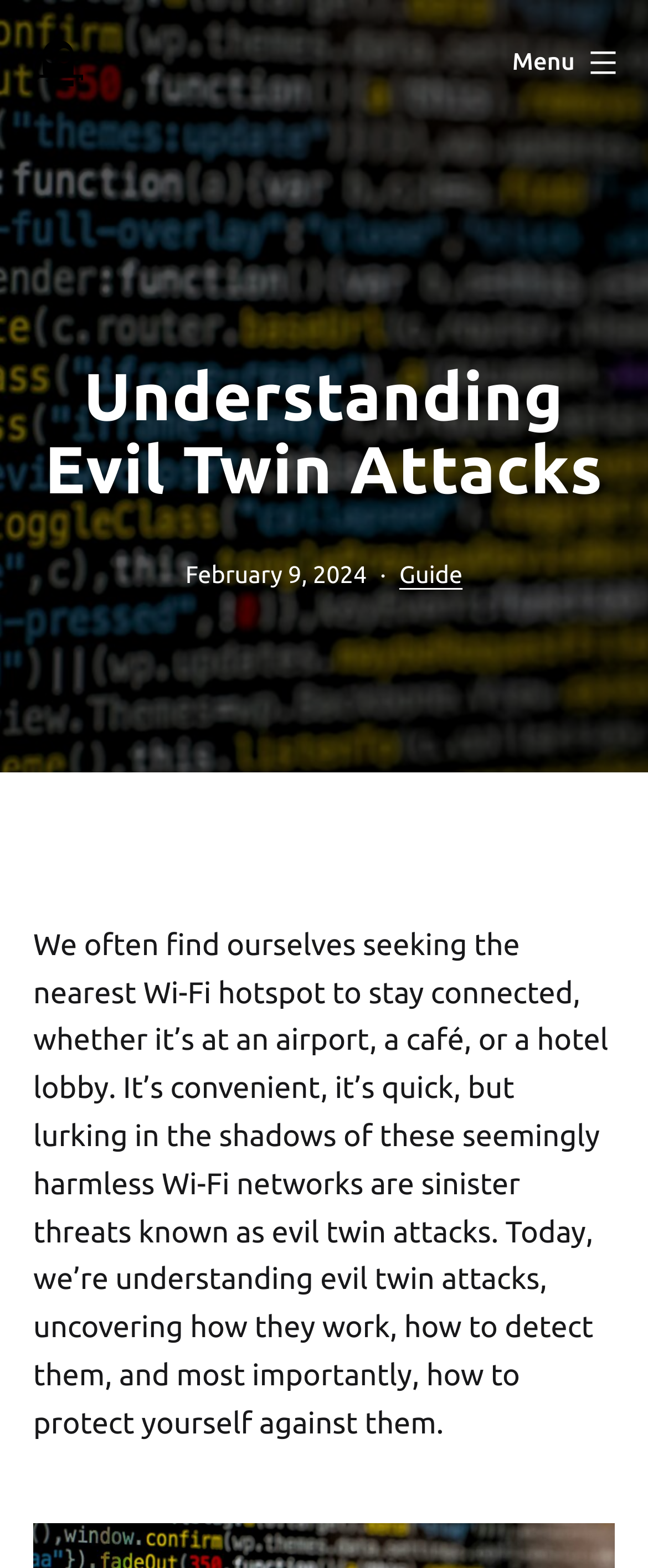Please respond in a single word or phrase: 
What is the main topic of the article?

Evil twin attacks